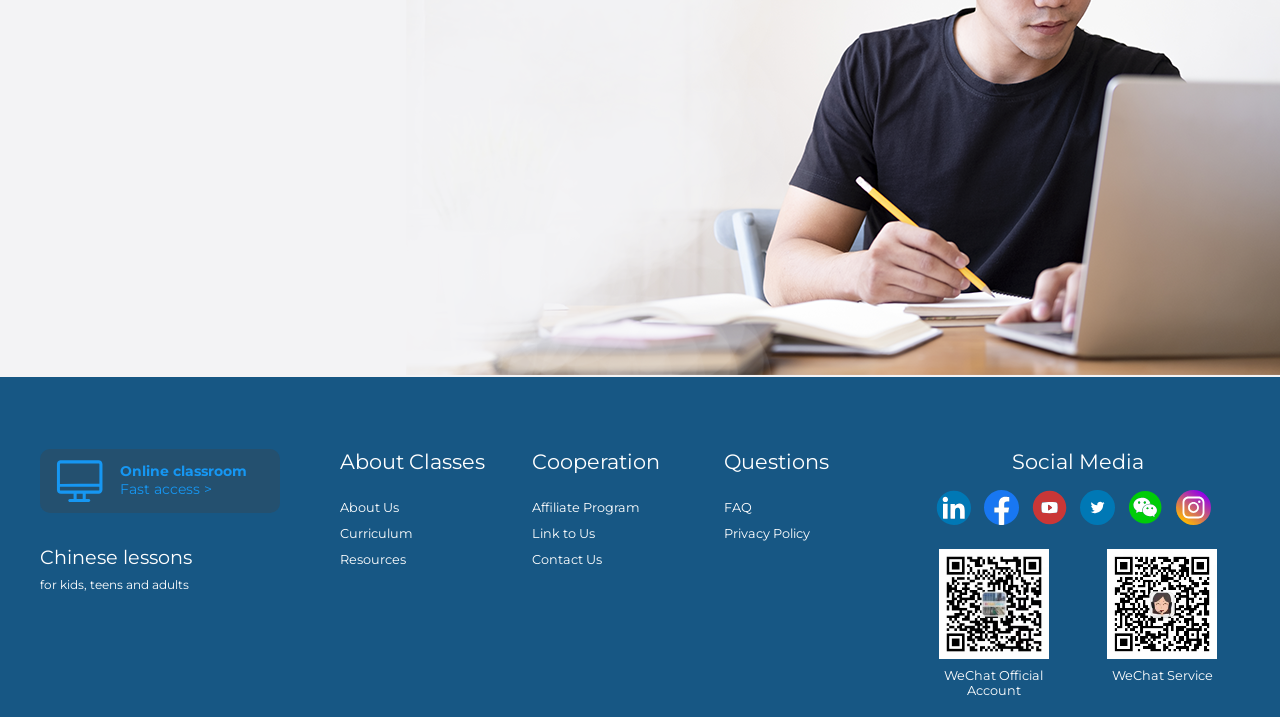Please find the bounding box coordinates of the element that you should click to achieve the following instruction: "Access online classroom". The coordinates should be presented as four float numbers between 0 and 1: [left, top, right, bottom].

[0.031, 0.626, 0.219, 0.716]